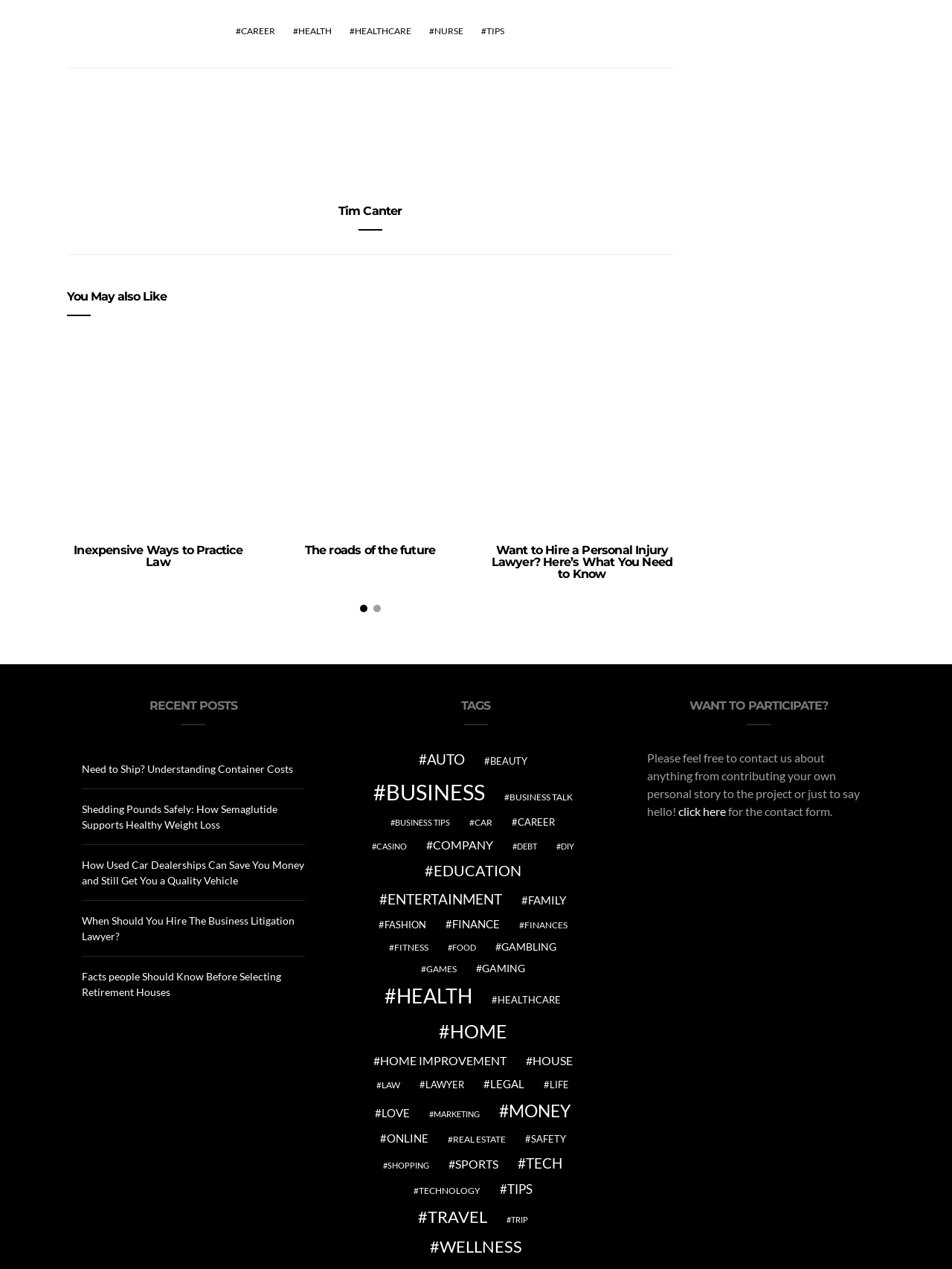Highlight the bounding box coordinates of the element that should be clicked to carry out the following instruction: "View the post 'Inexpensive Ways to Practice Law'". The coordinates must be given as four float numbers ranging from 0 to 1, i.e., [left, top, right, bottom].

[0.077, 0.428, 0.255, 0.448]